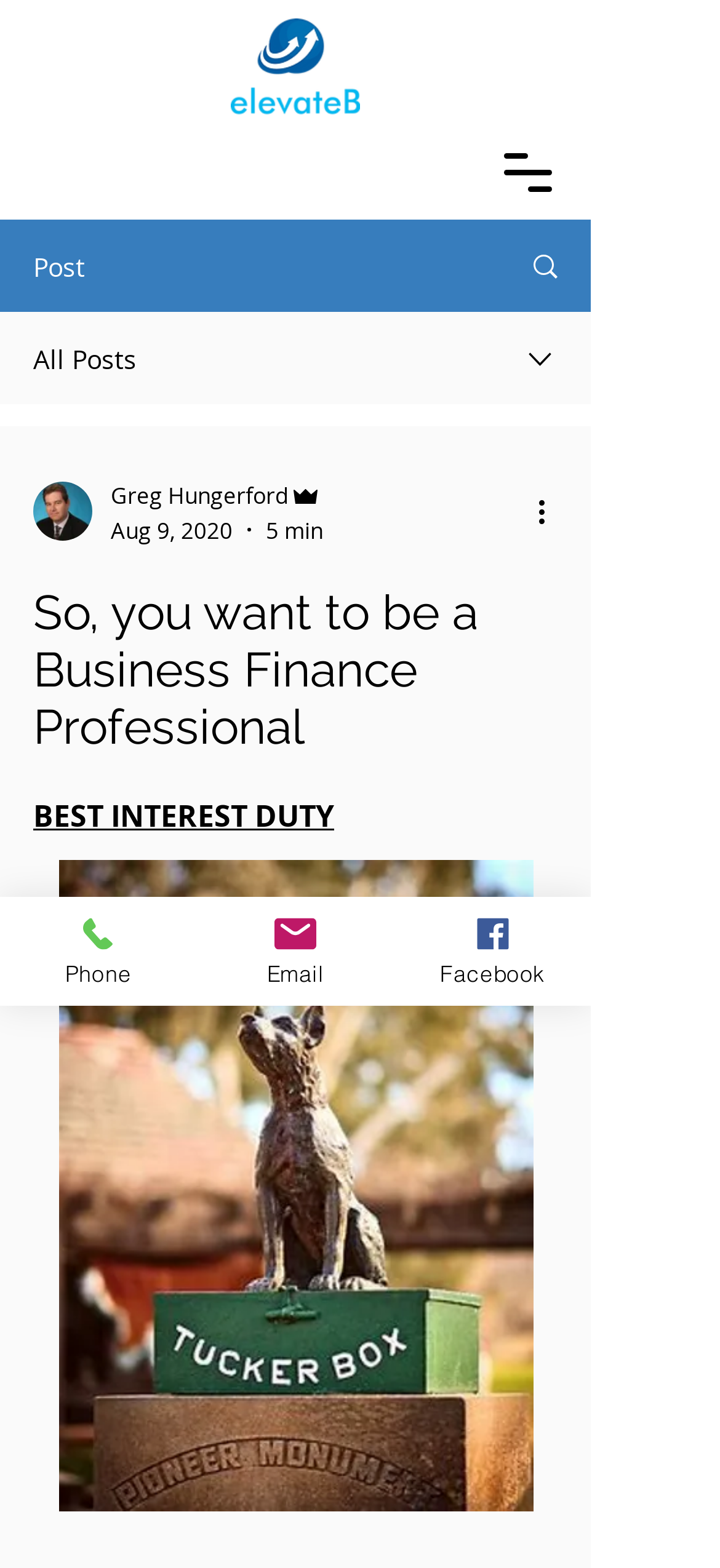Using the description: "Greg Hungerford", determine the UI element's bounding box coordinates. Ensure the coordinates are in the format of four float numbers between 0 and 1, i.e., [left, top, right, bottom].

[0.154, 0.304, 0.449, 0.327]